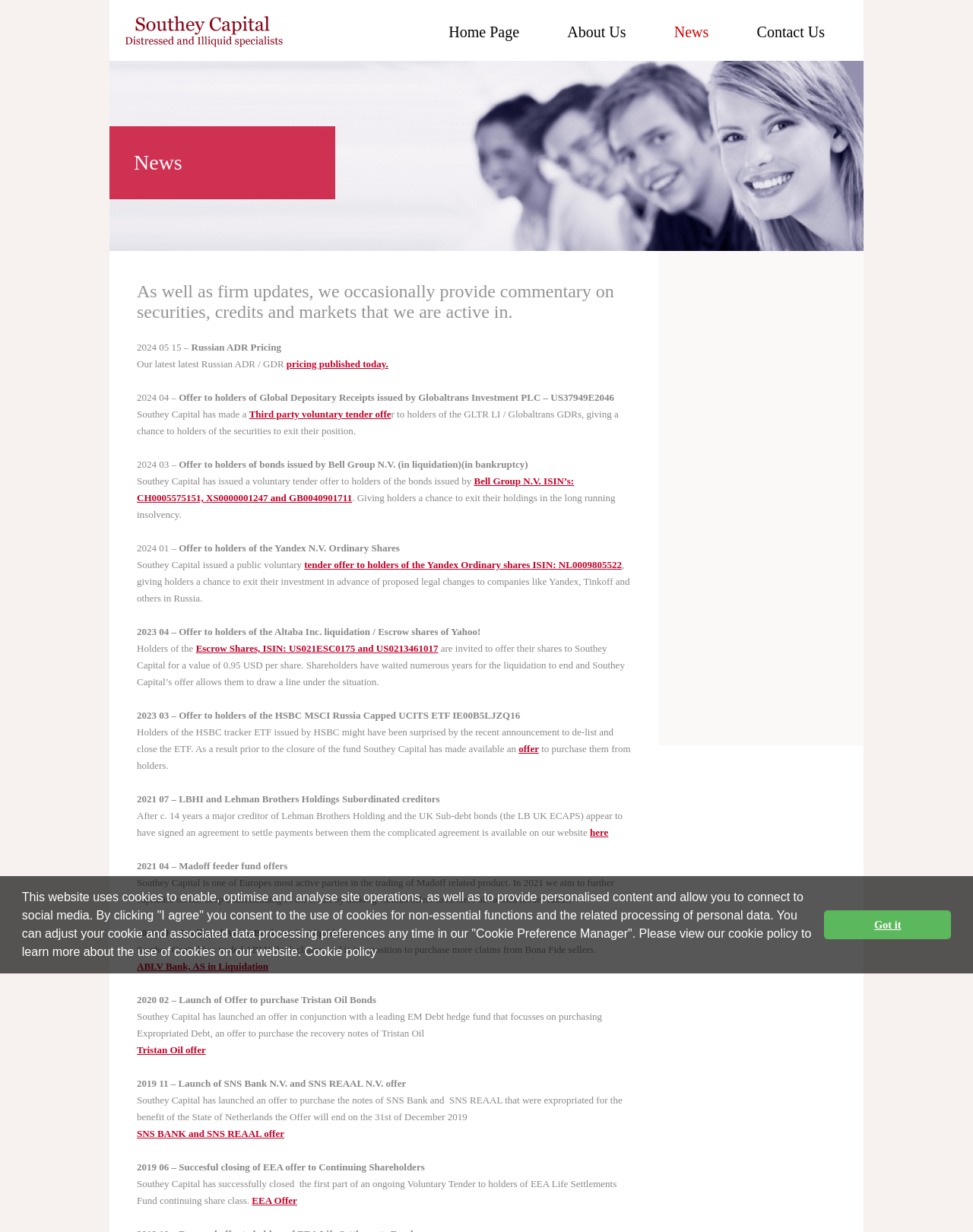Can you find the bounding box coordinates for the element that needs to be clicked to execute this instruction: "Click the 'Home Page' link"? The coordinates should be given as four float numbers between 0 and 1, i.e., [left, top, right, bottom].

[0.446, 0.013, 0.549, 0.039]